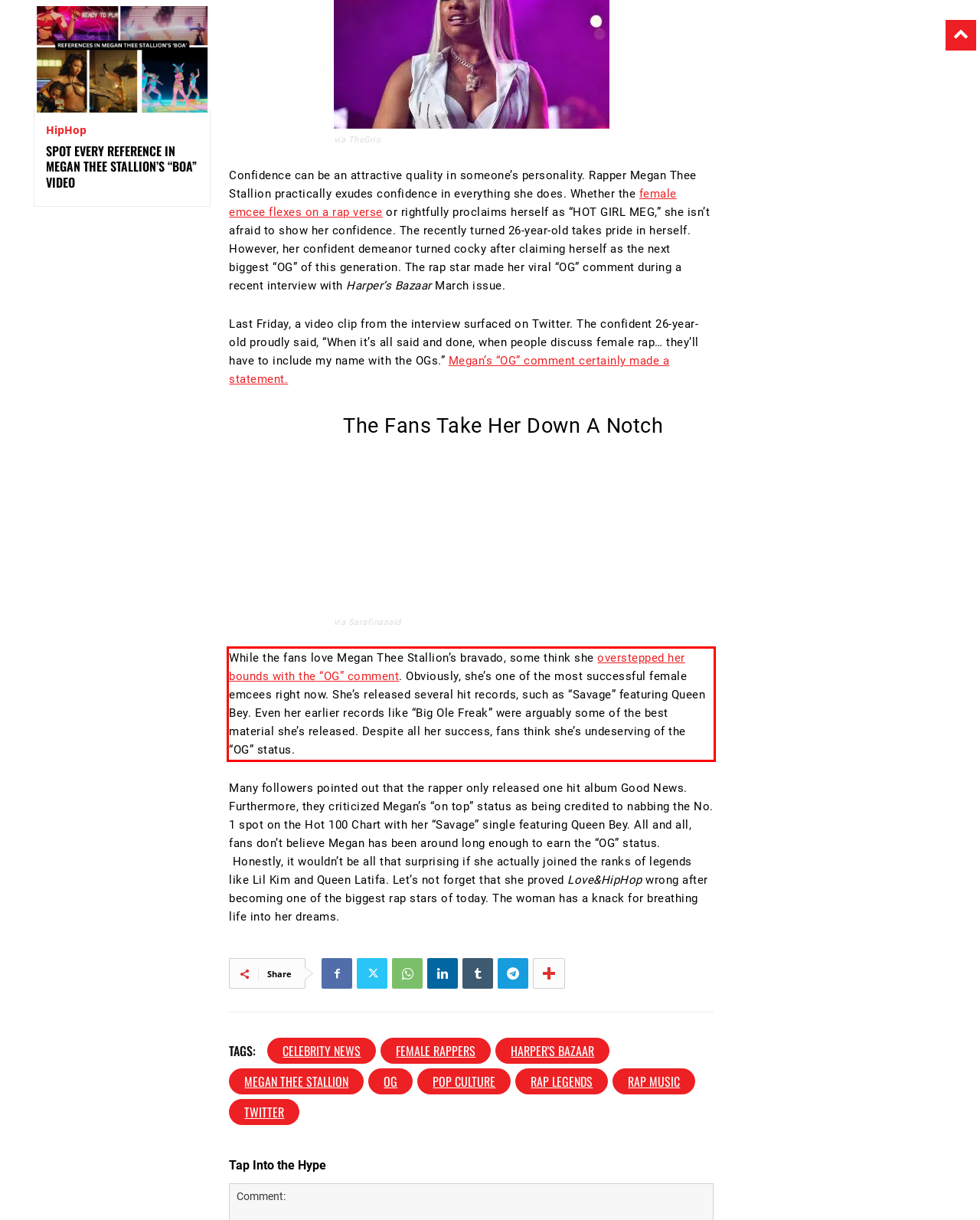Look at the webpage screenshot and recognize the text inside the red bounding box.

While the fans love Megan Thee Stallion’s bravado, some think she overstepped her bounds with the “OG” comment. Obviously, she’s one of the most successful female emcees right now. She’s released several hit records, such as “Savage” featuring Queen Bey. Even her earlier records like “Big Ole Freak” were arguably some of the best material she’s released. Despite all her success, fans think she’s undeserving of the “OG” status.